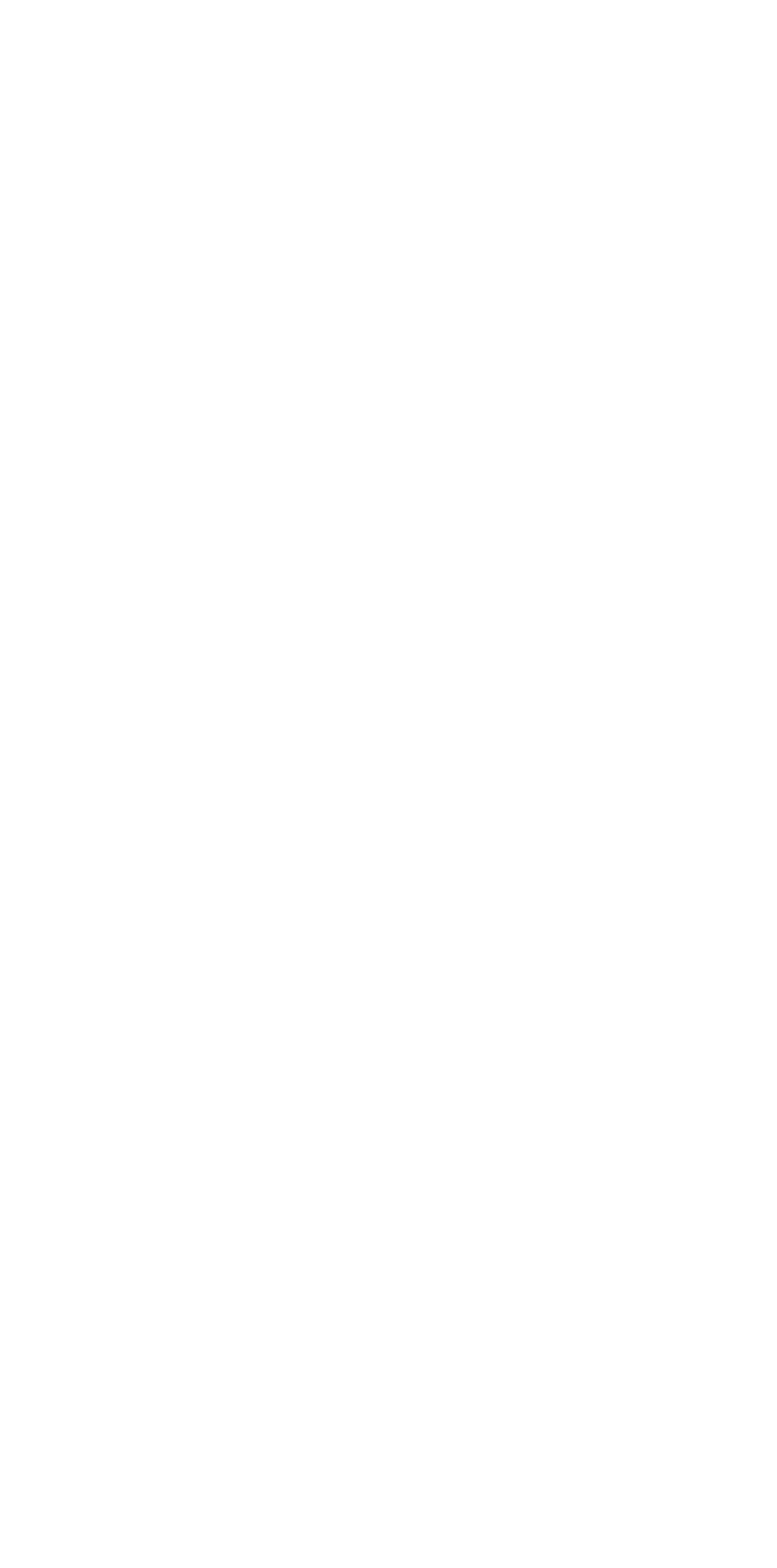Please determine the bounding box coordinates of the area that needs to be clicked to complete this task: 'Read the latest blog'. The coordinates must be four float numbers between 0 and 1, formatted as [left, top, right, bottom].

None